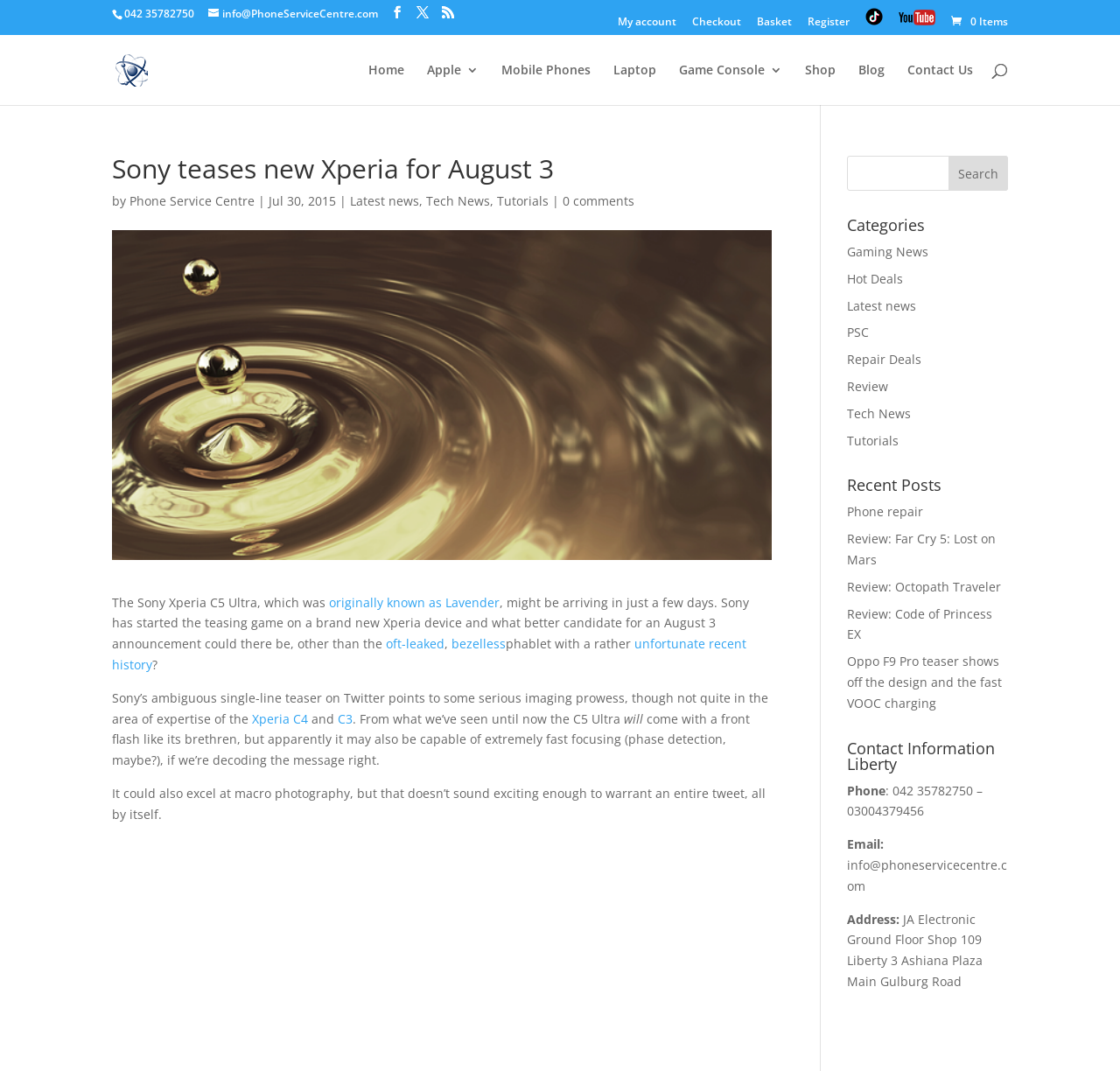Respond to the following question using a concise word or phrase: 
What is the name of the author of the article?

Phone Service Centre